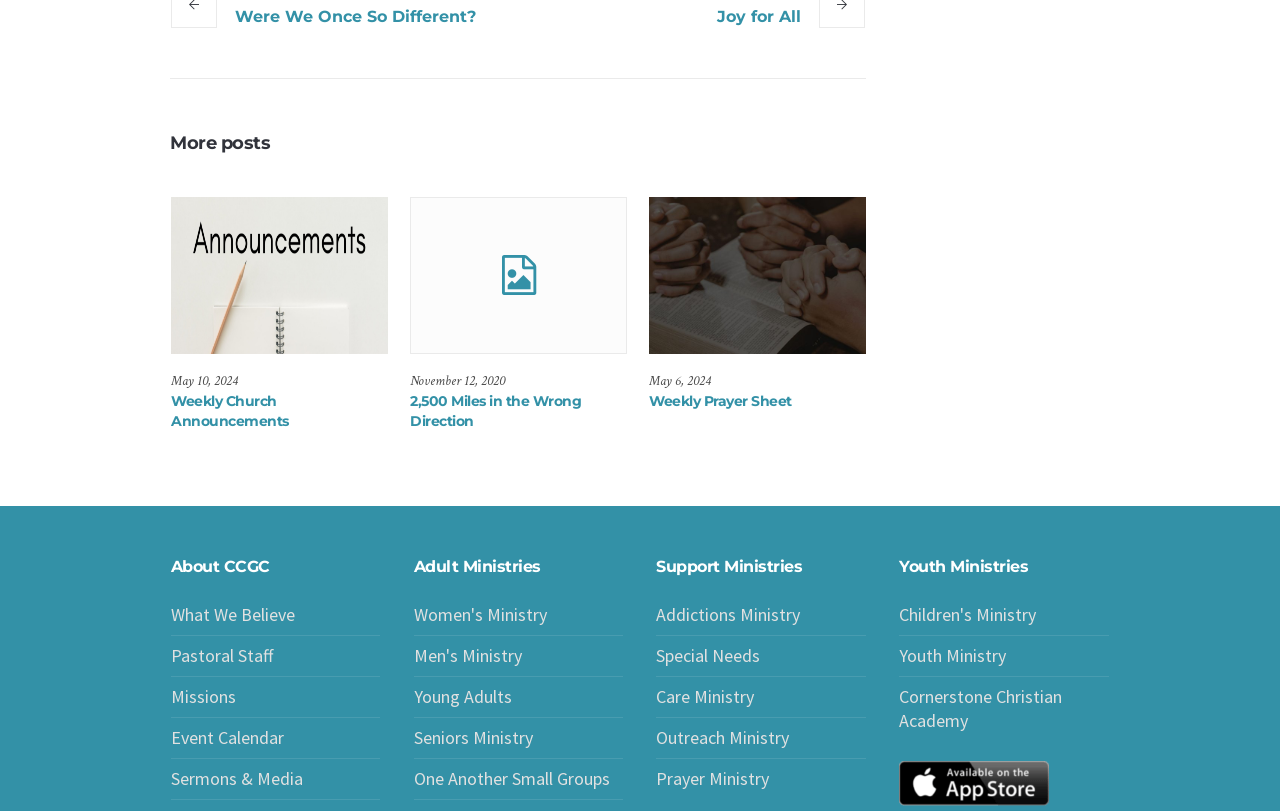Identify the bounding box coordinates for the UI element described by the following text: "Missions". Provide the coordinates as four float numbers between 0 and 1, in the format [left, top, right, bottom].

[0.133, 0.845, 0.184, 0.873]